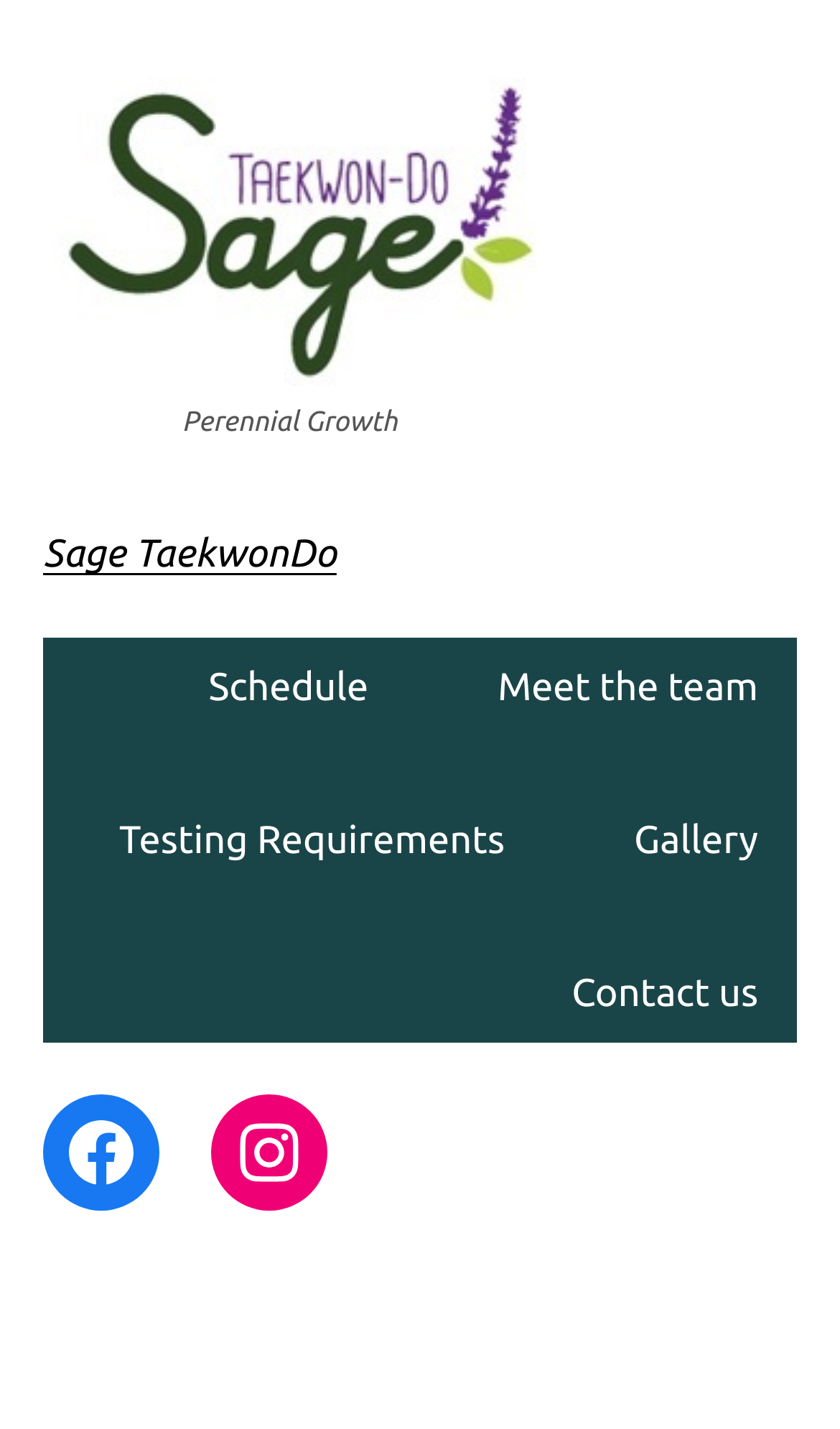Can you show the bounding box coordinates of the region to click on to complete the task described in the instruction: "Check the gallery"?

[0.709, 0.553, 0.949, 0.624]